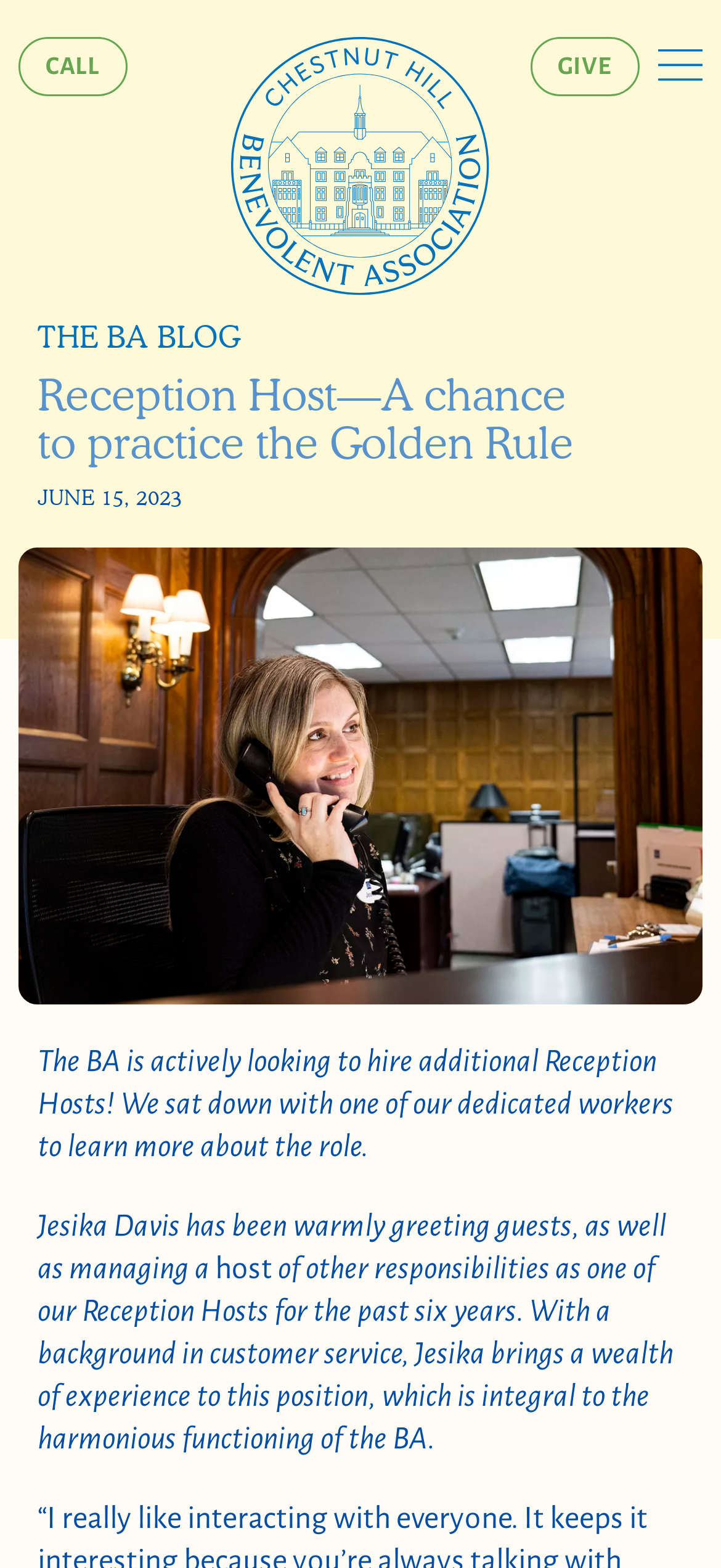Please provide a one-word or short phrase answer to the question:
What is the role being discussed in the article?

Reception Host